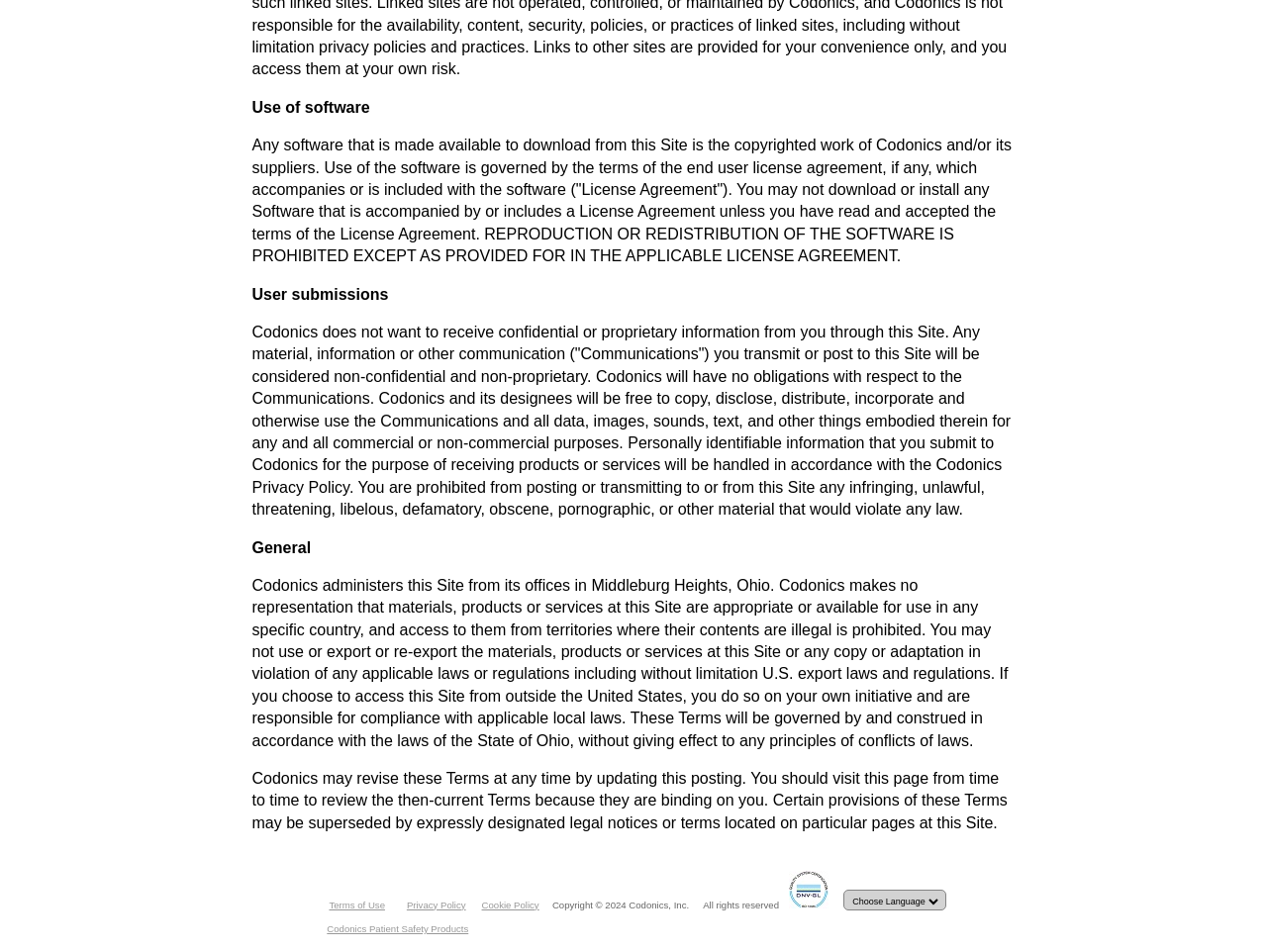Using the provided element description: "Terms of Use", identify the bounding box coordinates. The coordinates should be four floats between 0 and 1 in the order [left, top, right, bottom].

[0.26, 0.944, 0.304, 0.956]